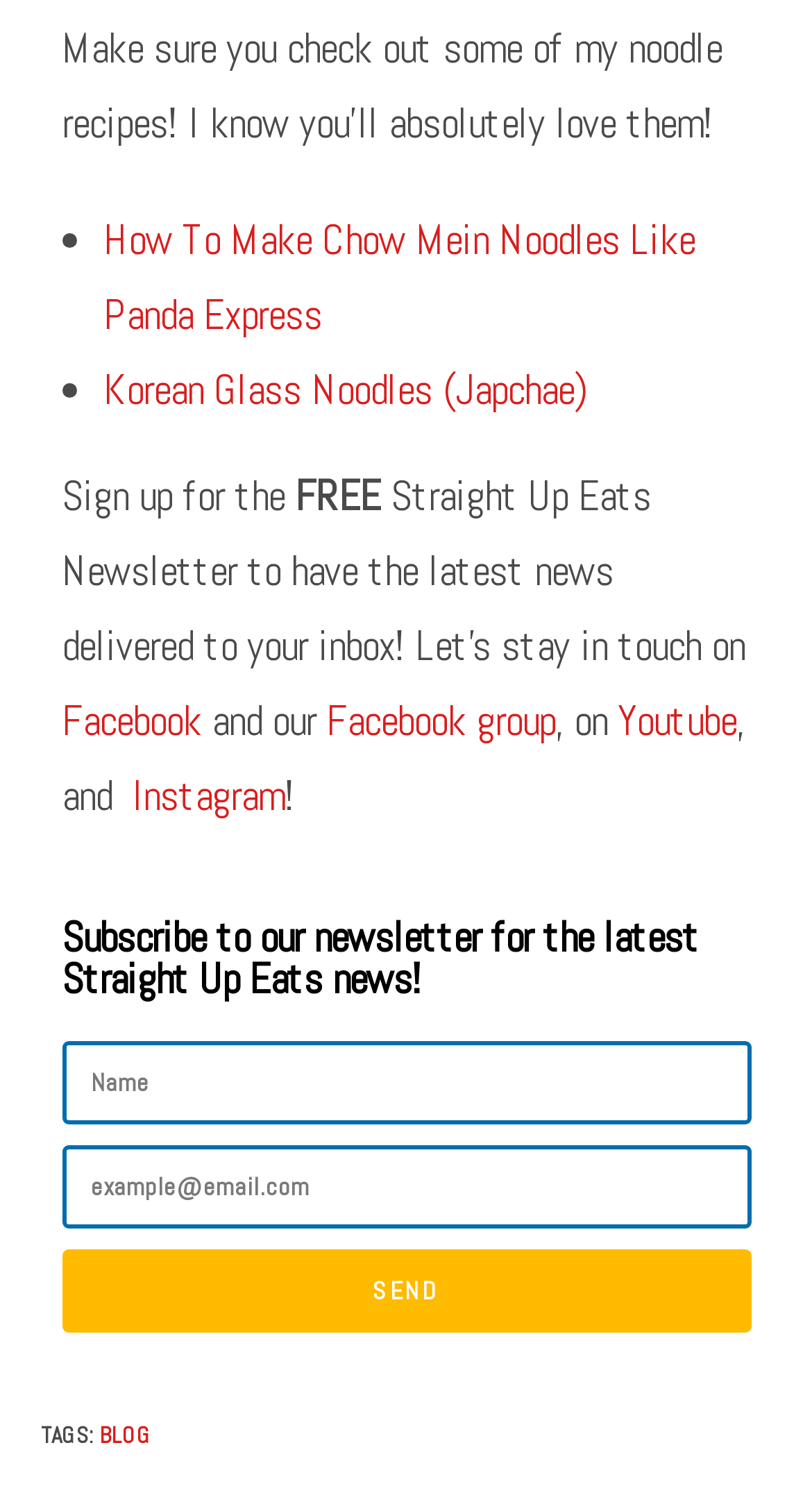Please find the bounding box coordinates of the section that needs to be clicked to achieve this instruction: "Visit the Facebook page".

[0.076, 0.462, 0.247, 0.498]